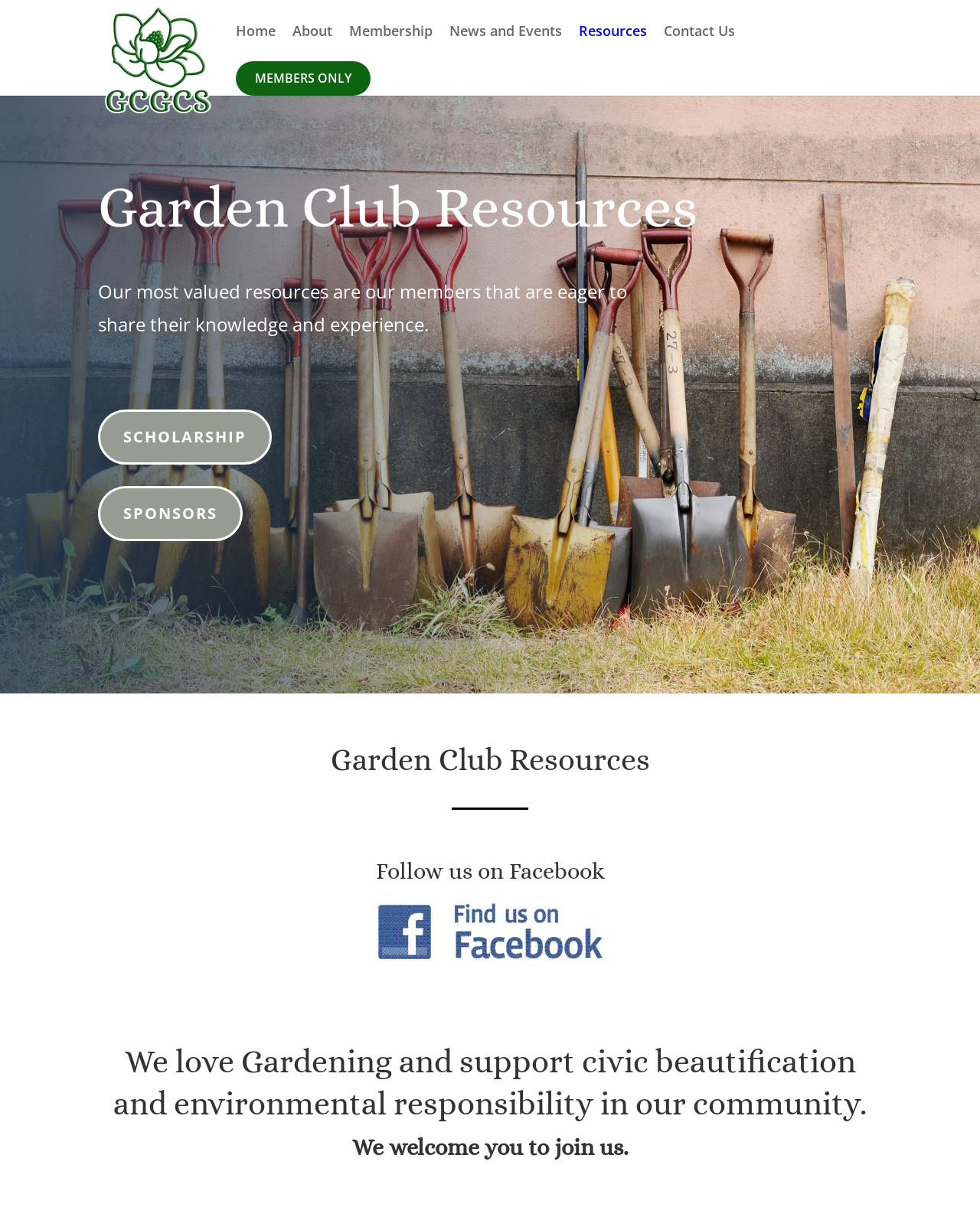Please find and report the primary heading text from the webpage.

Garden Club Resources